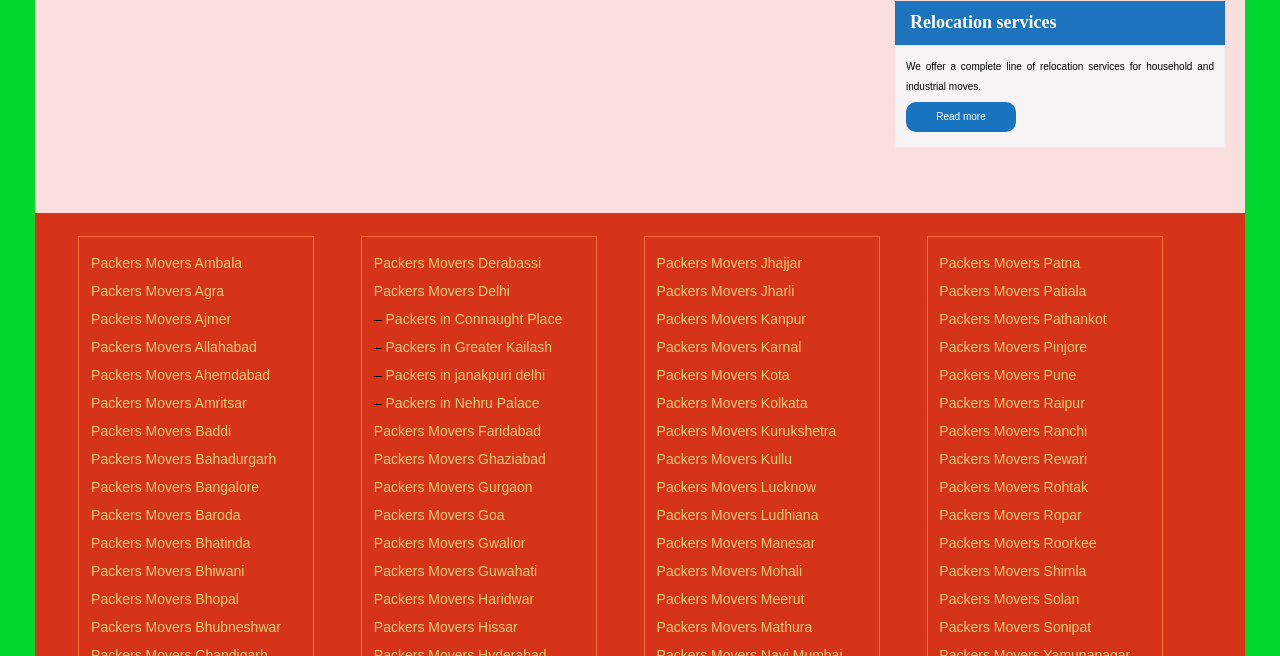Show the bounding box coordinates of the element that should be clicked to complete the task: "Read more about relocation services".

[0.708, 0.155, 0.794, 0.2]